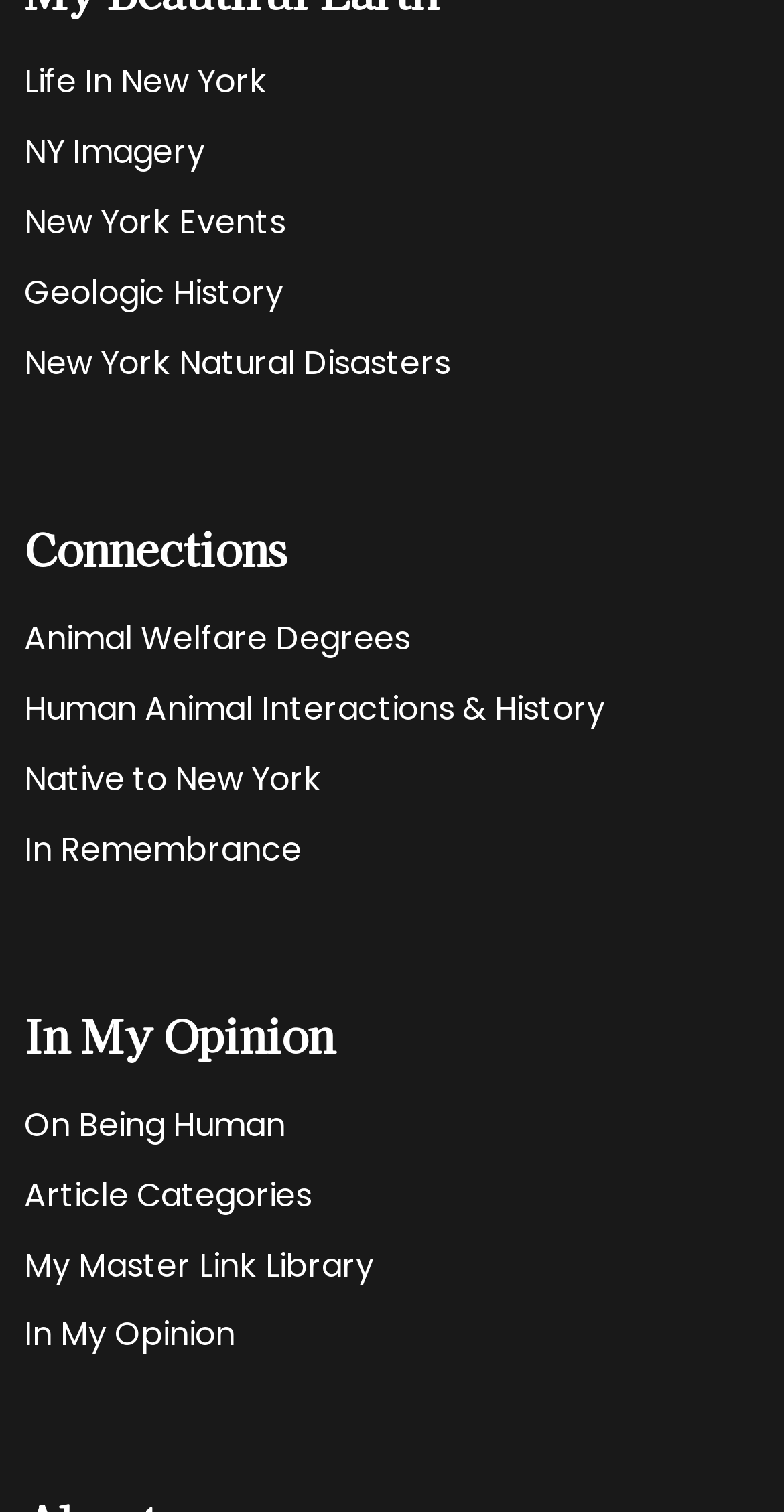Based on the element description PRIVACY POLICY, identify the bounding box coordinates for the UI element. The coordinates should be in the format (top-left x, top-left y, bottom-right x, bottom-right y) and within the 0 to 1 range.

None